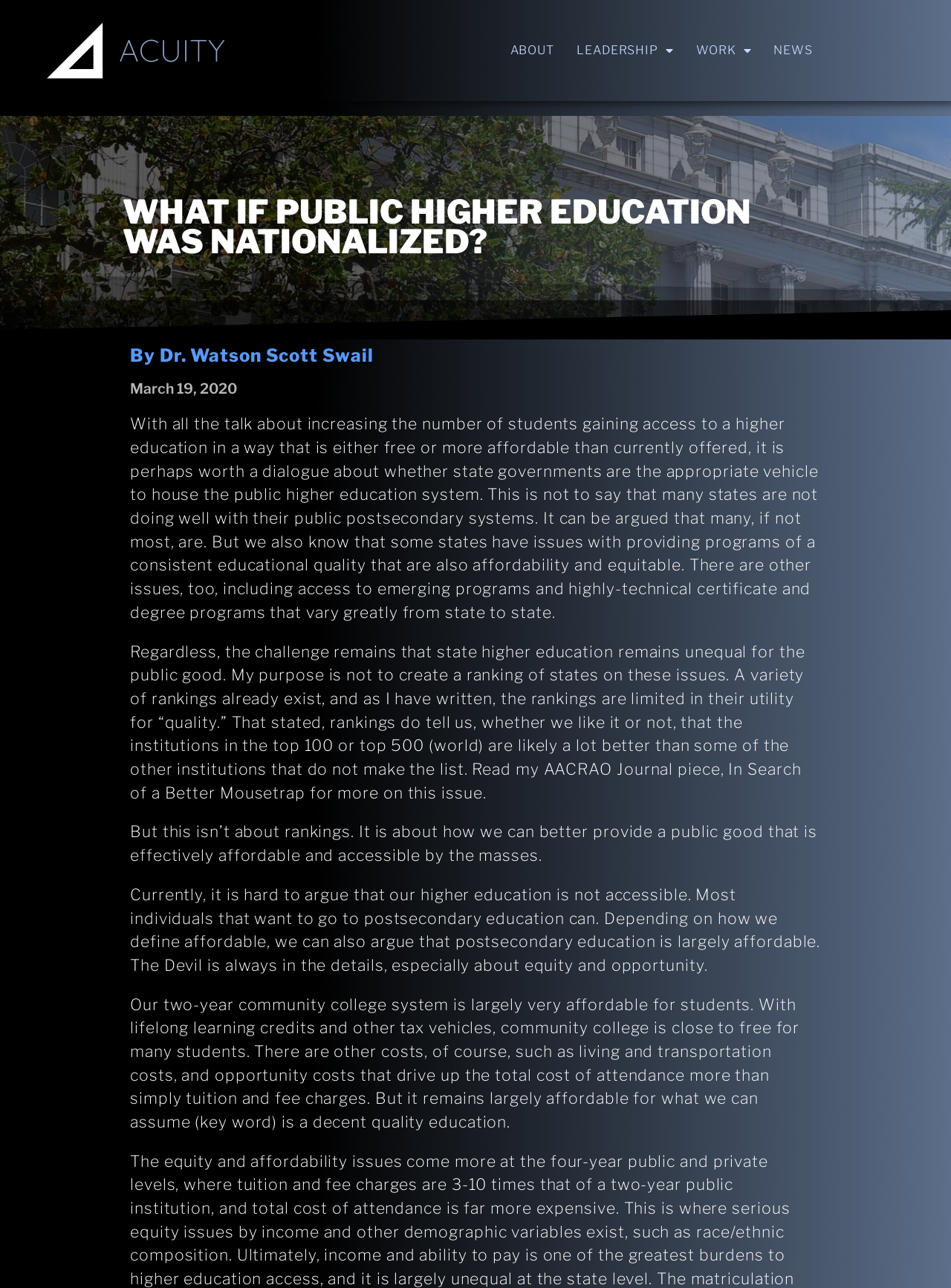Provide a brief response using a word or short phrase to this question:
What is the logo on the top left corner?

Acuity Logo